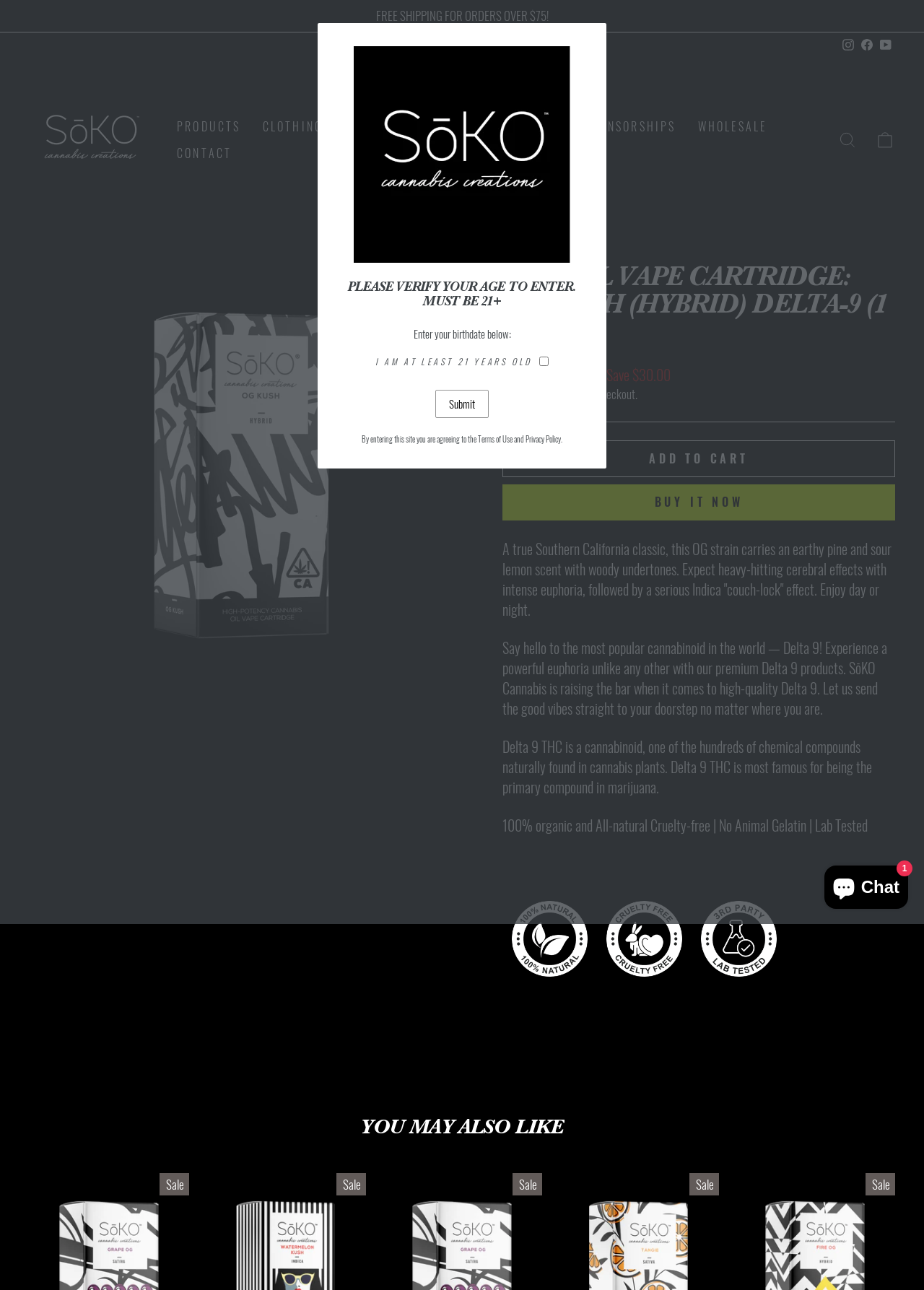Determine the bounding box coordinates for the UI element matching this description: "Add to cart".

[0.544, 0.341, 0.969, 0.37]